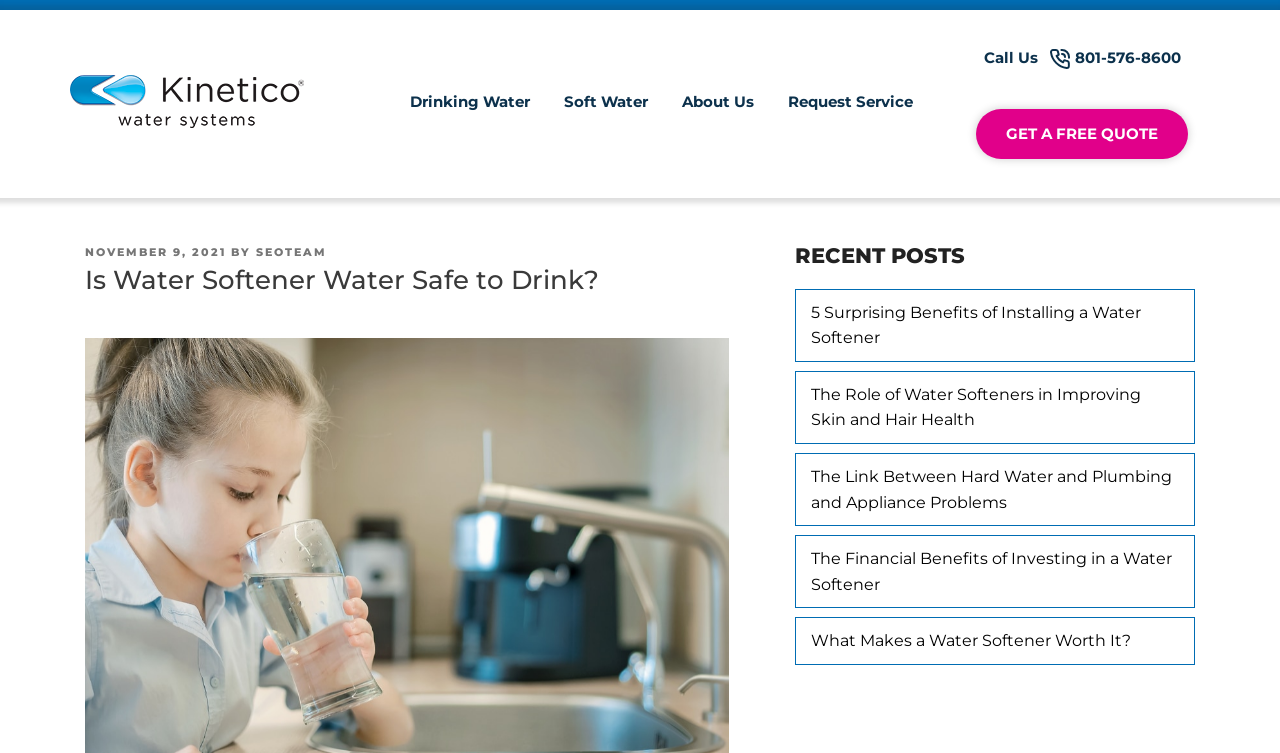Determine the bounding box coordinates of the element's region needed to click to follow the instruction: "Read the article '5 Surprising Benefits of Installing a Water Softener'". Provide these coordinates as four float numbers between 0 and 1, formatted as [left, top, right, bottom].

[0.621, 0.383, 0.934, 0.481]